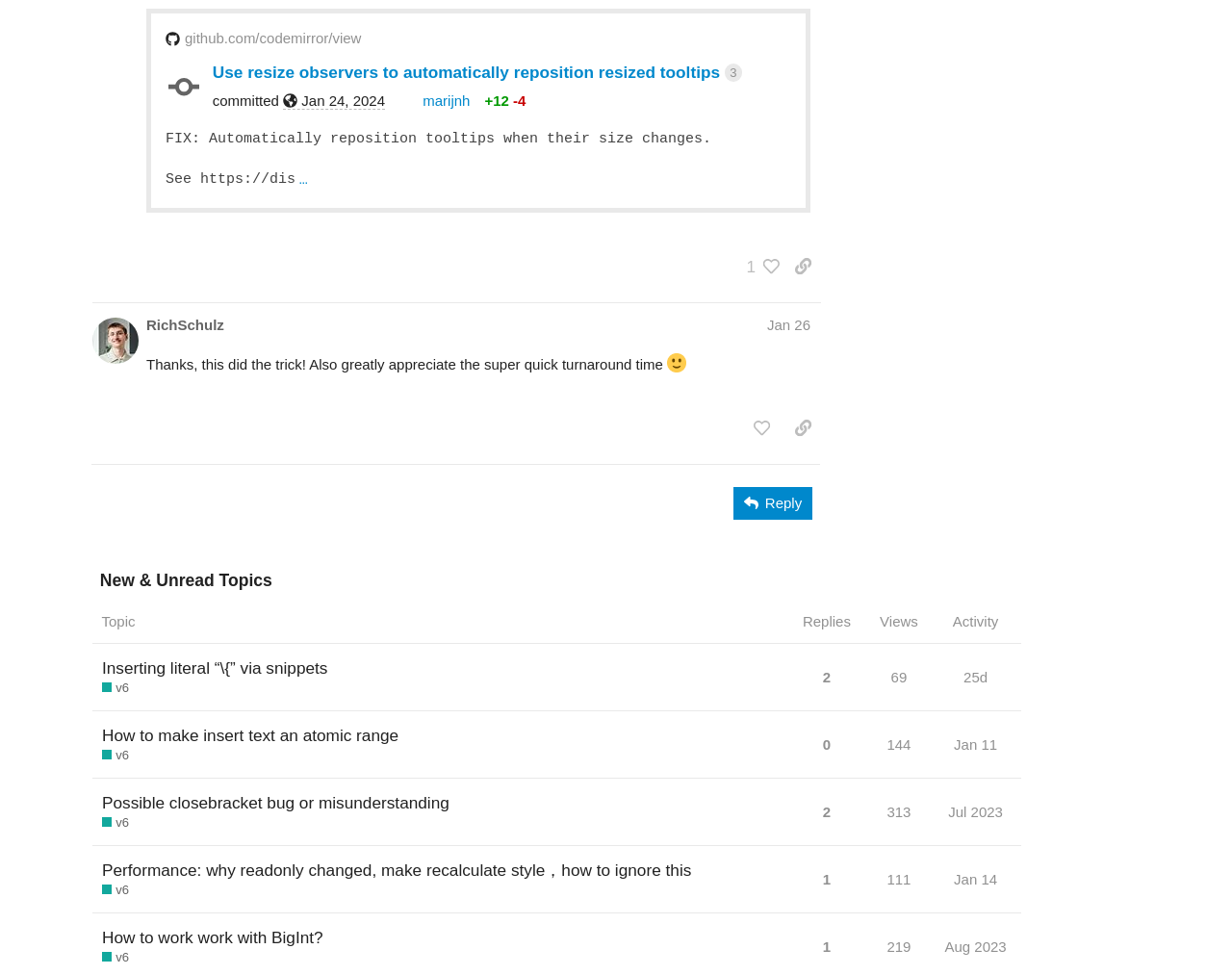Determine the bounding box coordinates for the HTML element described here: "title="like this post"".

[0.604, 0.422, 0.633, 0.456]